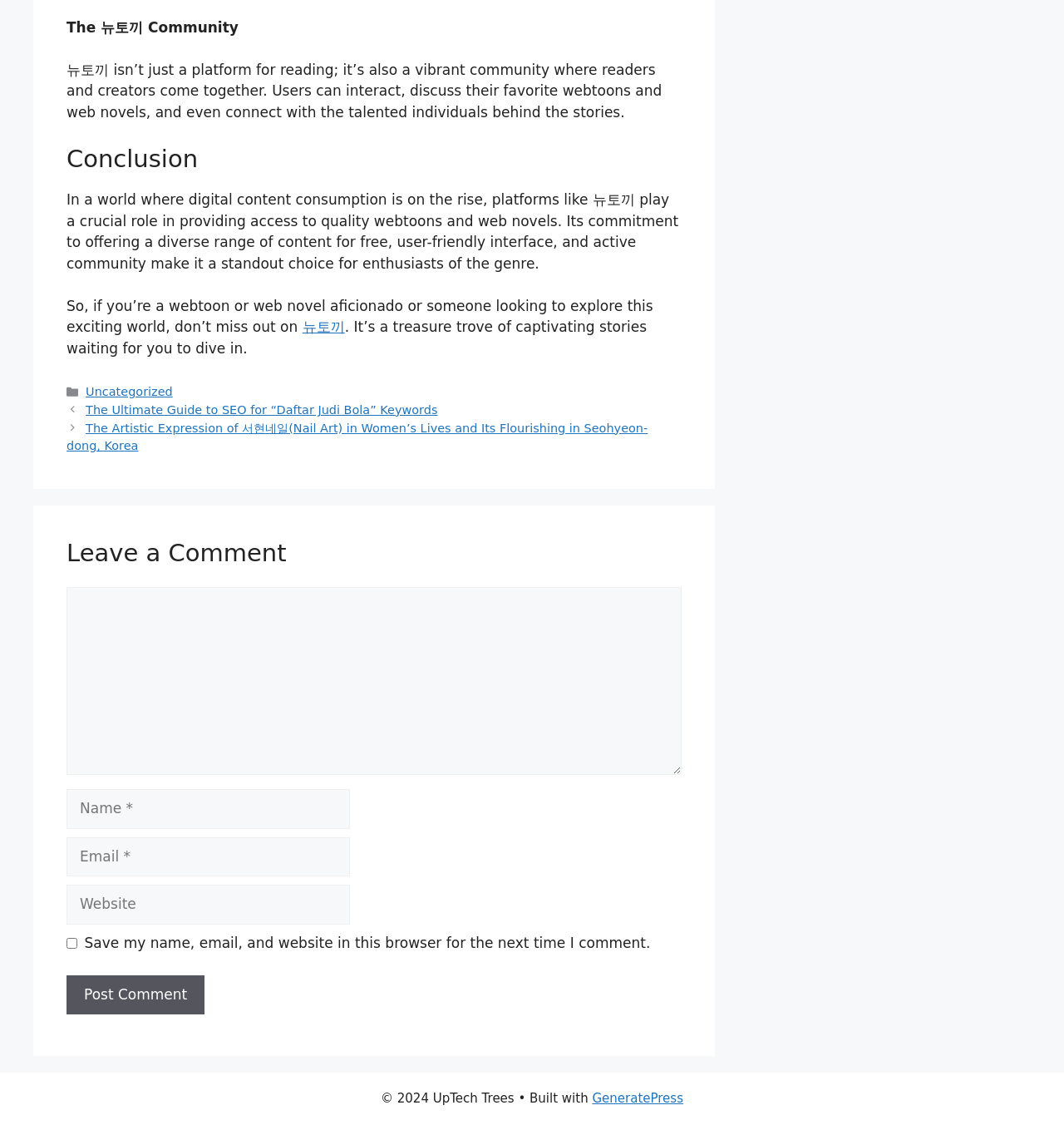Show the bounding box coordinates for the HTML element as described: "뉴토끼".

[0.284, 0.283, 0.324, 0.298]